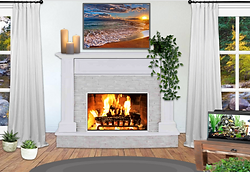Use a single word or phrase to answer the question:
Is the room designed for relaxation?

Yes